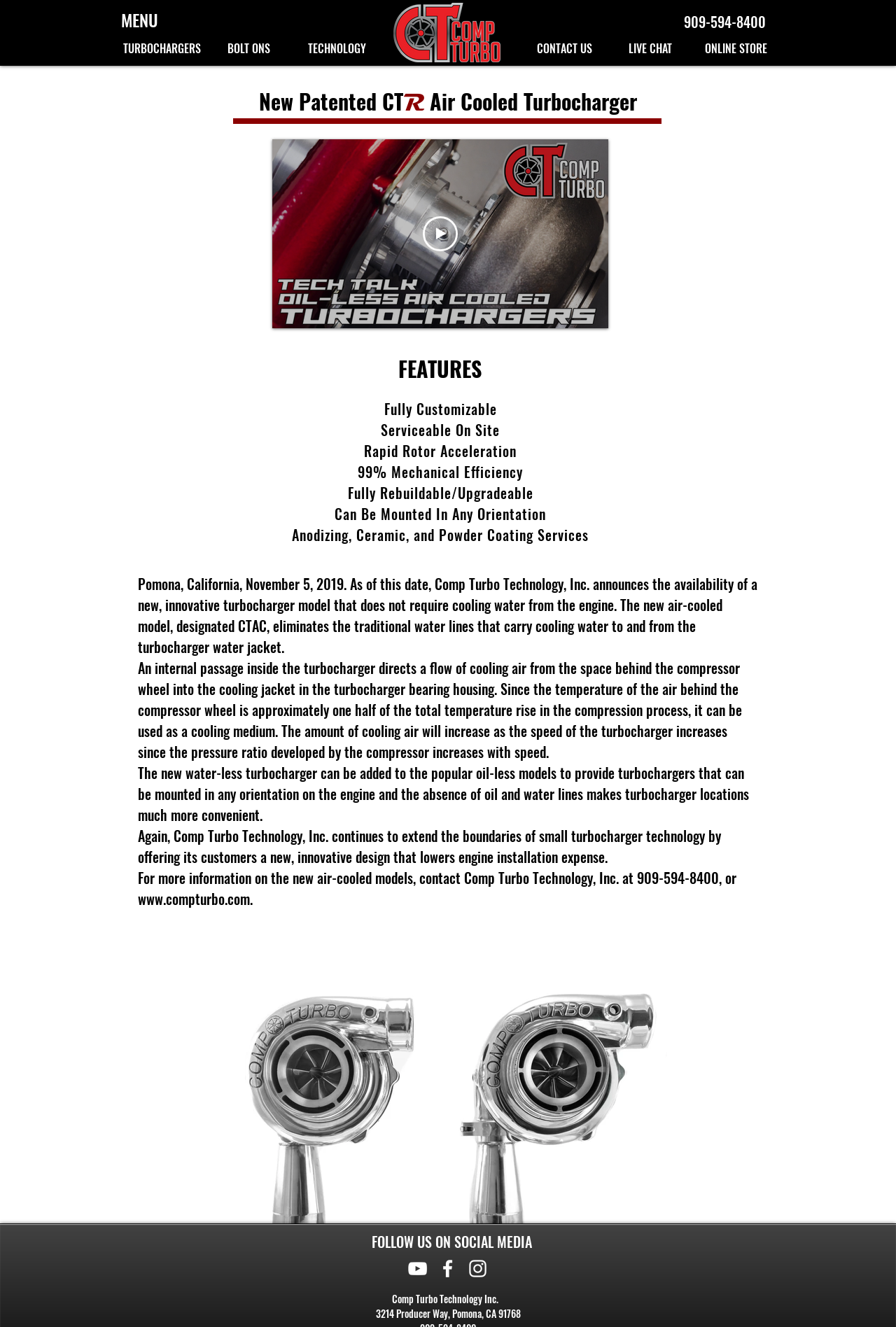Extract the main heading text from the webpage.

New Patented CTR Air Cooled Turbocharger